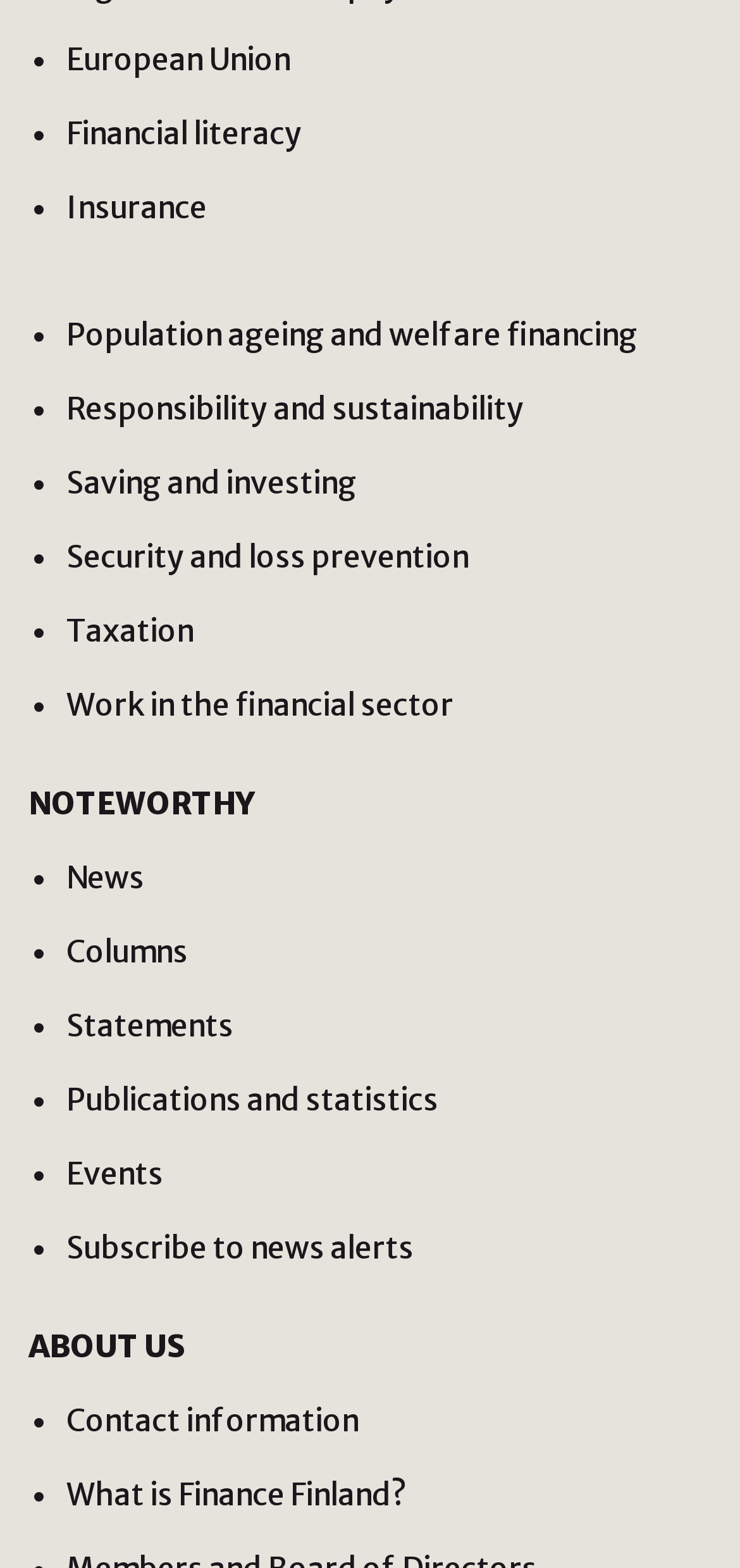Answer the question briefly using a single word or phrase: 
How many categories are listed under Financial literacy?

10